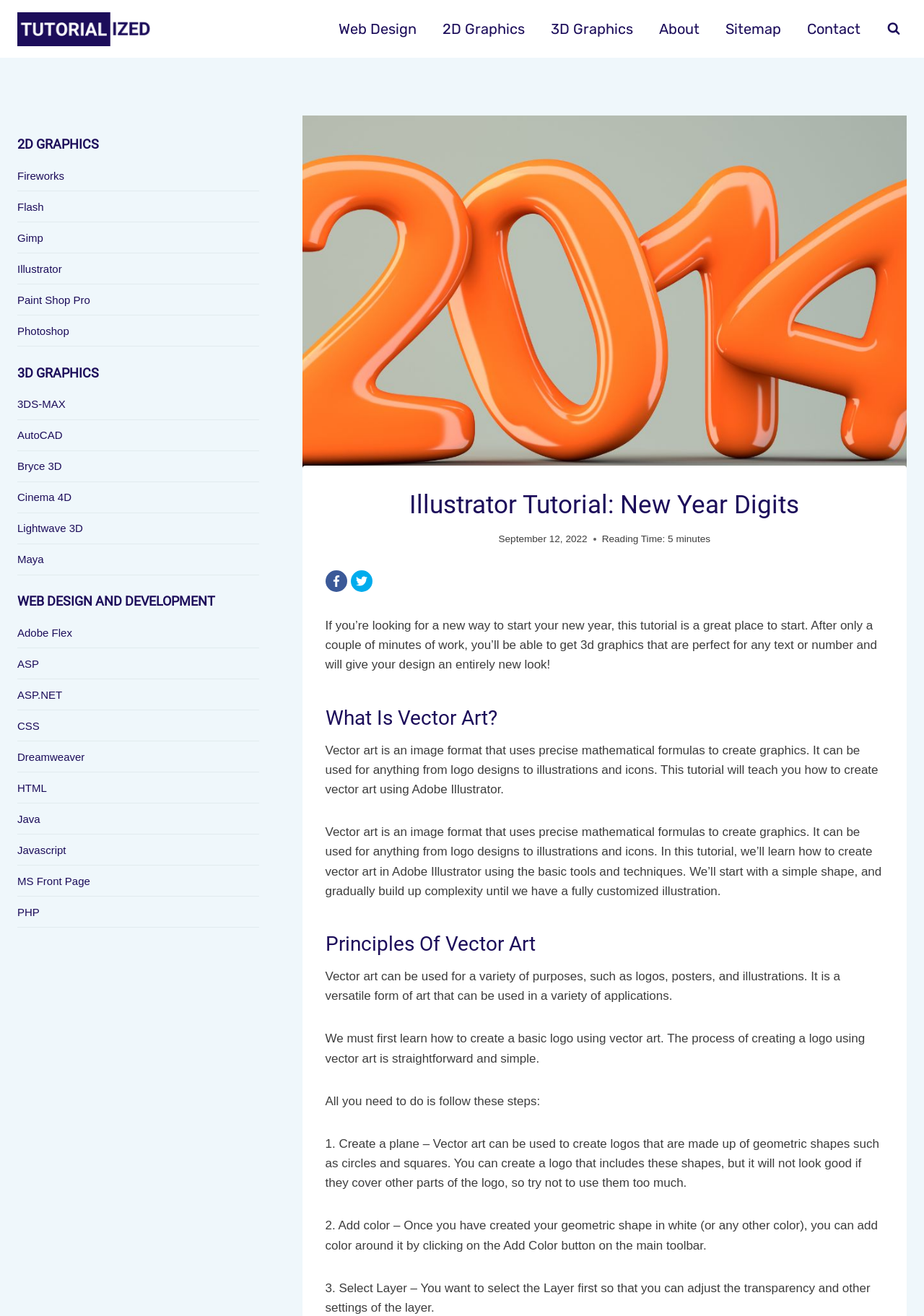Pinpoint the bounding box coordinates of the element you need to click to execute the following instruction: "Read the 'Illustrator Tutorial: New Year Digits' article". The bounding box should be represented by four float numbers between 0 and 1, in the format [left, top, right, bottom].

[0.352, 0.372, 0.956, 0.396]